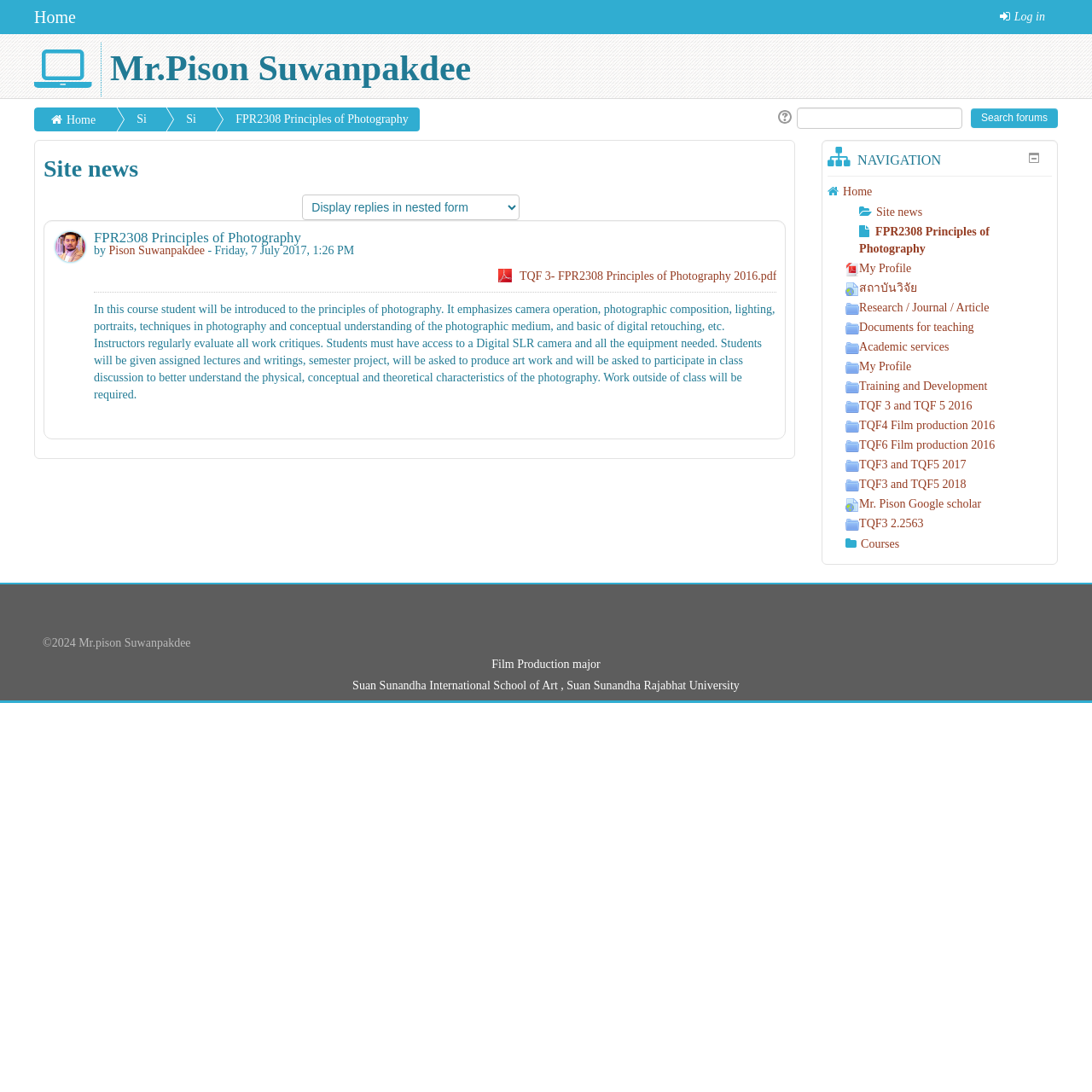Locate the bounding box coordinates of the element that needs to be clicked to carry out the instruction: "Navigate to Home". The coordinates should be given as four float numbers ranging from 0 to 1, i.e., [left, top, right, bottom].

[0.772, 0.17, 0.799, 0.181]